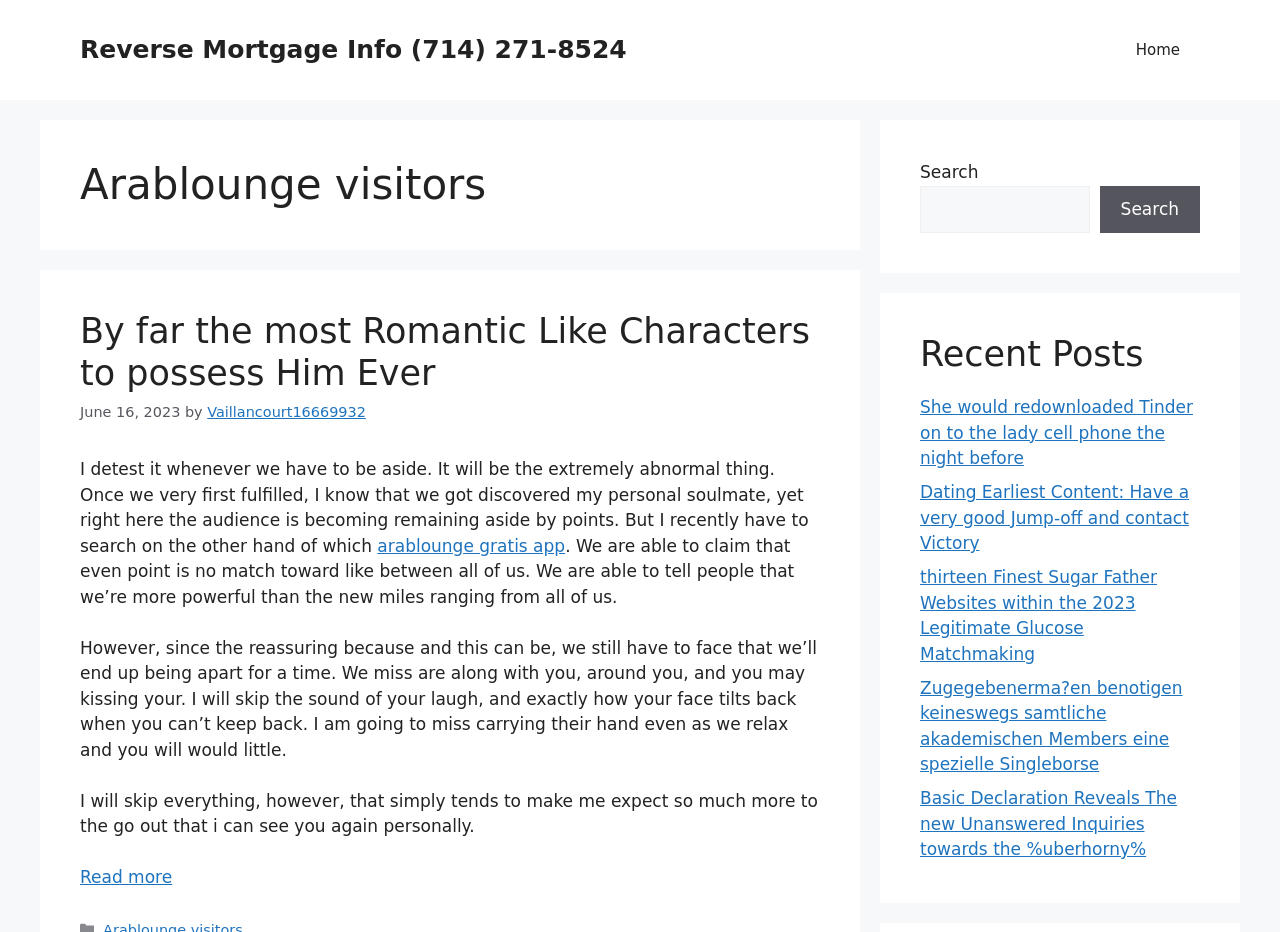Detail the features and information presented on the webpage.

The webpage appears to be a blog or article page with a romantic theme. At the top, there is a banner with a link to "Reverse Mortgage Info" and a navigation menu with a "Home" link. Below the banner, there is a heading that reads "Arablounge visitors" and a subheading that says "By far the most Romantic Like Characters to possess Him Ever".

The main content of the page is a romantic article or blog post, which starts with a heading and a link to the same title. The article is divided into paragraphs, with the first paragraph expressing the author's feelings about being apart from their loved one. The text is accompanied by a timestamp, "June 16, 2023", and the author's name, "Vaillancourt16669932".

The article continues with more paragraphs, expressing the author's longing and love for their partner. There are also links to other related articles or topics, such as "arablounge gratis app" and "More on By far the most Romantic Like Characters to possess Him Ever".

To the right of the main content, there is a complementary section with a search bar and a heading that says "Recent Posts". Below the search bar, there are links to other articles or blog posts, including "She would redownloaded Tinder on to the lady cell phone the night before", "Dating Earliest Content: Have a very good Jump-off and contact Victory", and several others.

Overall, the webpage has a simple and clean layout, with a focus on the romantic article and related content.